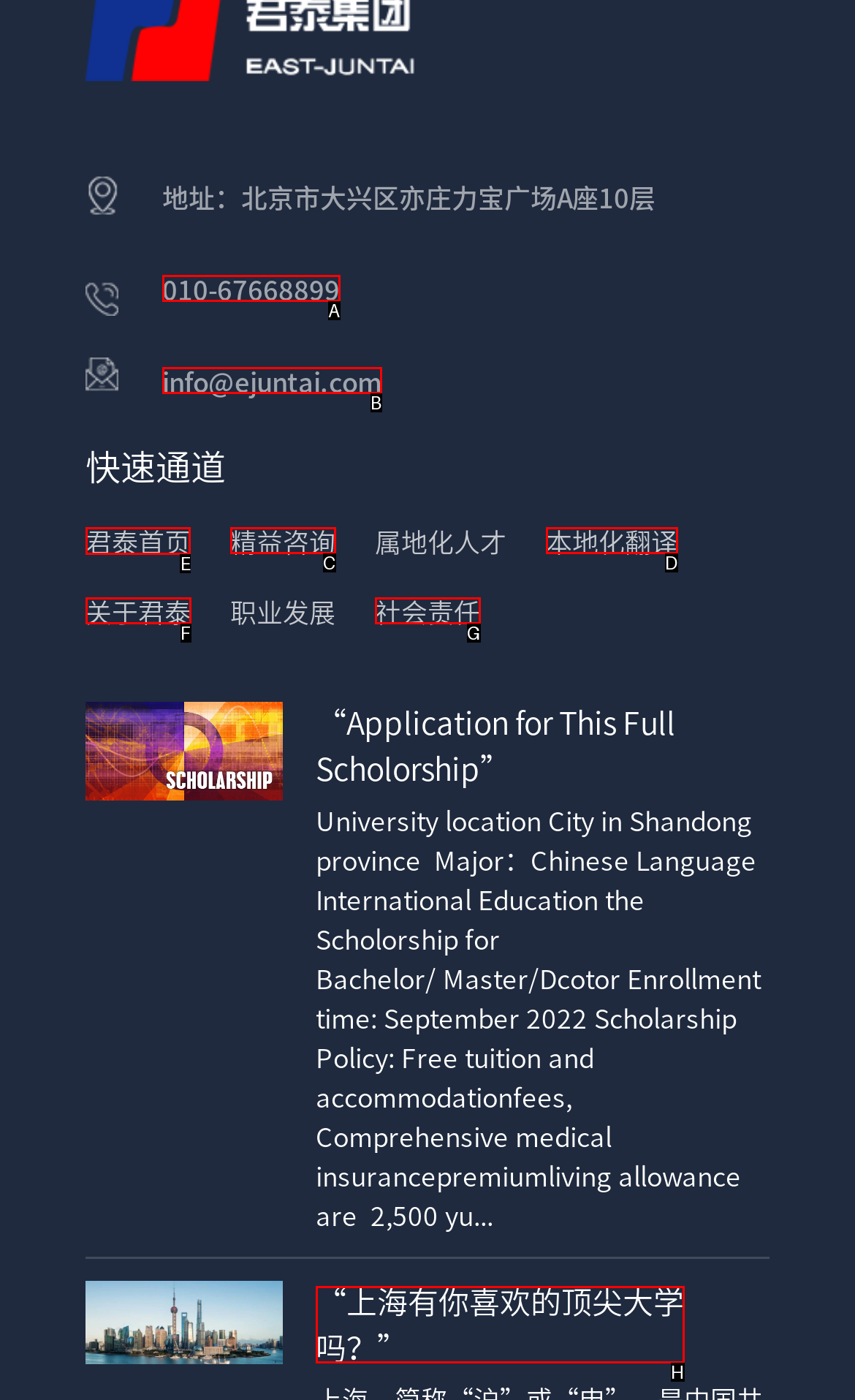Identify the appropriate choice to fulfill this task: Go to news
Respond with the letter corresponding to the correct option.

None